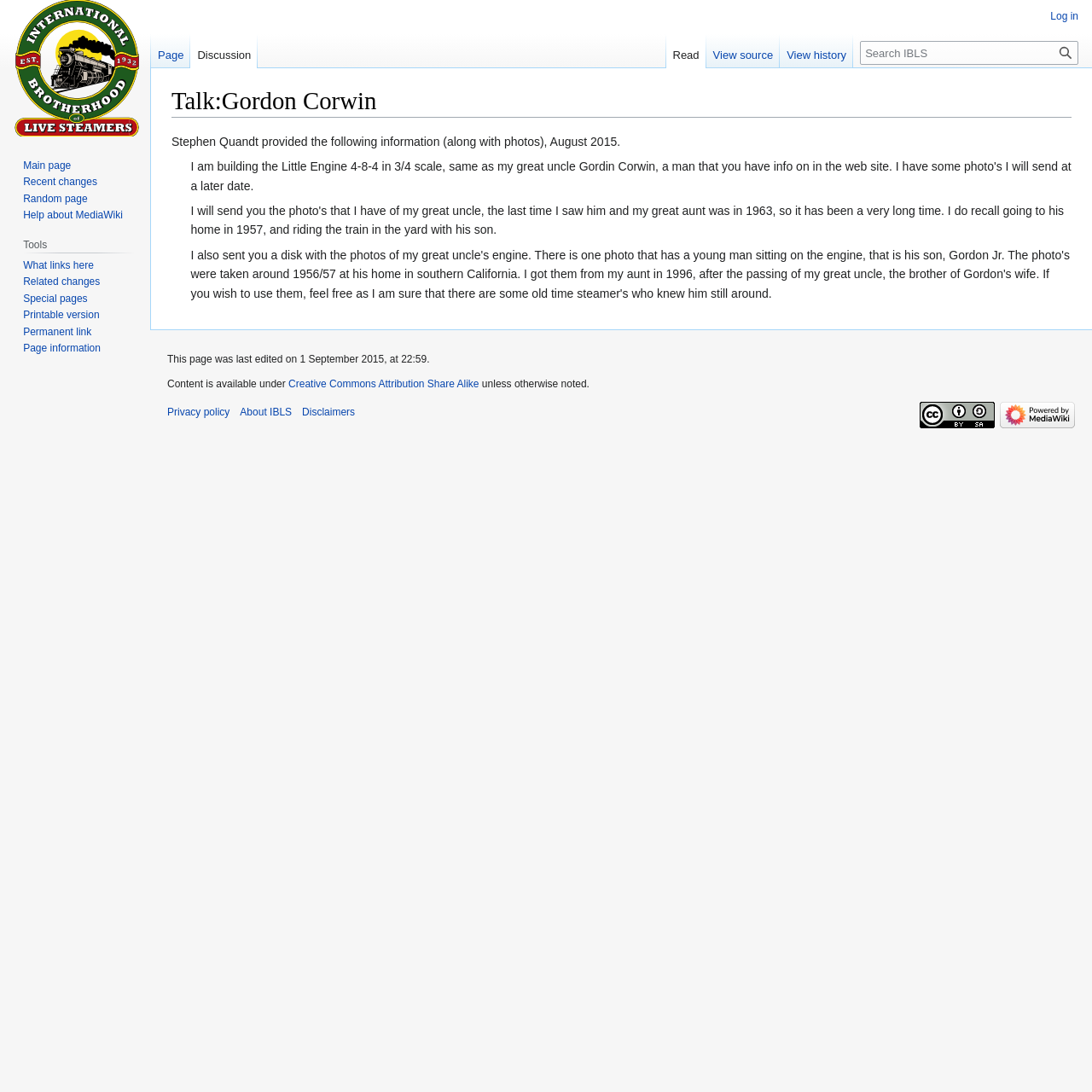Answer the question using only a single word or phrase: 
What is the name of the person being discussed?

Gordon Corwin